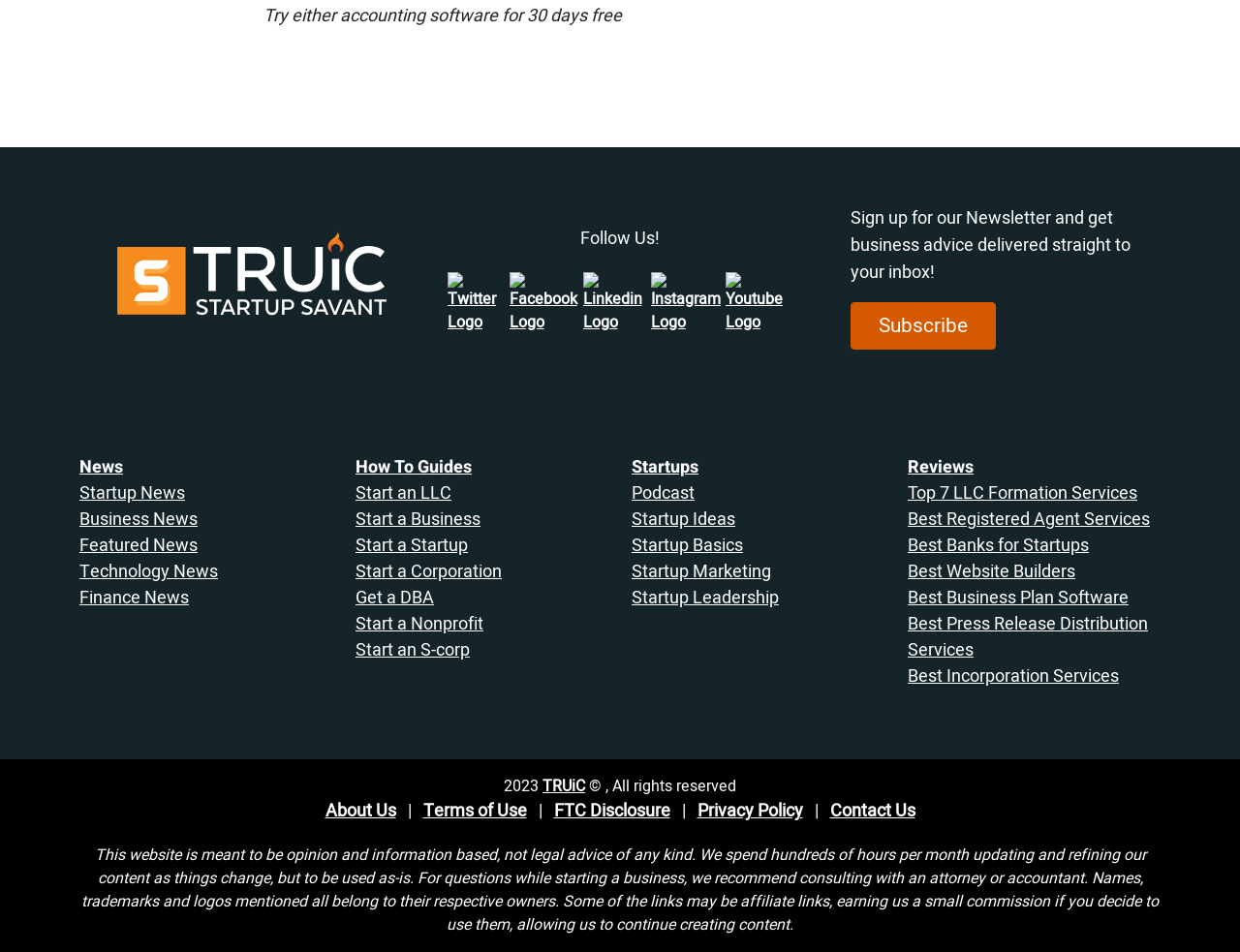Respond with a single word or short phrase to the following question: 
What is the logo at the top left corner?

Startup Savant Logo